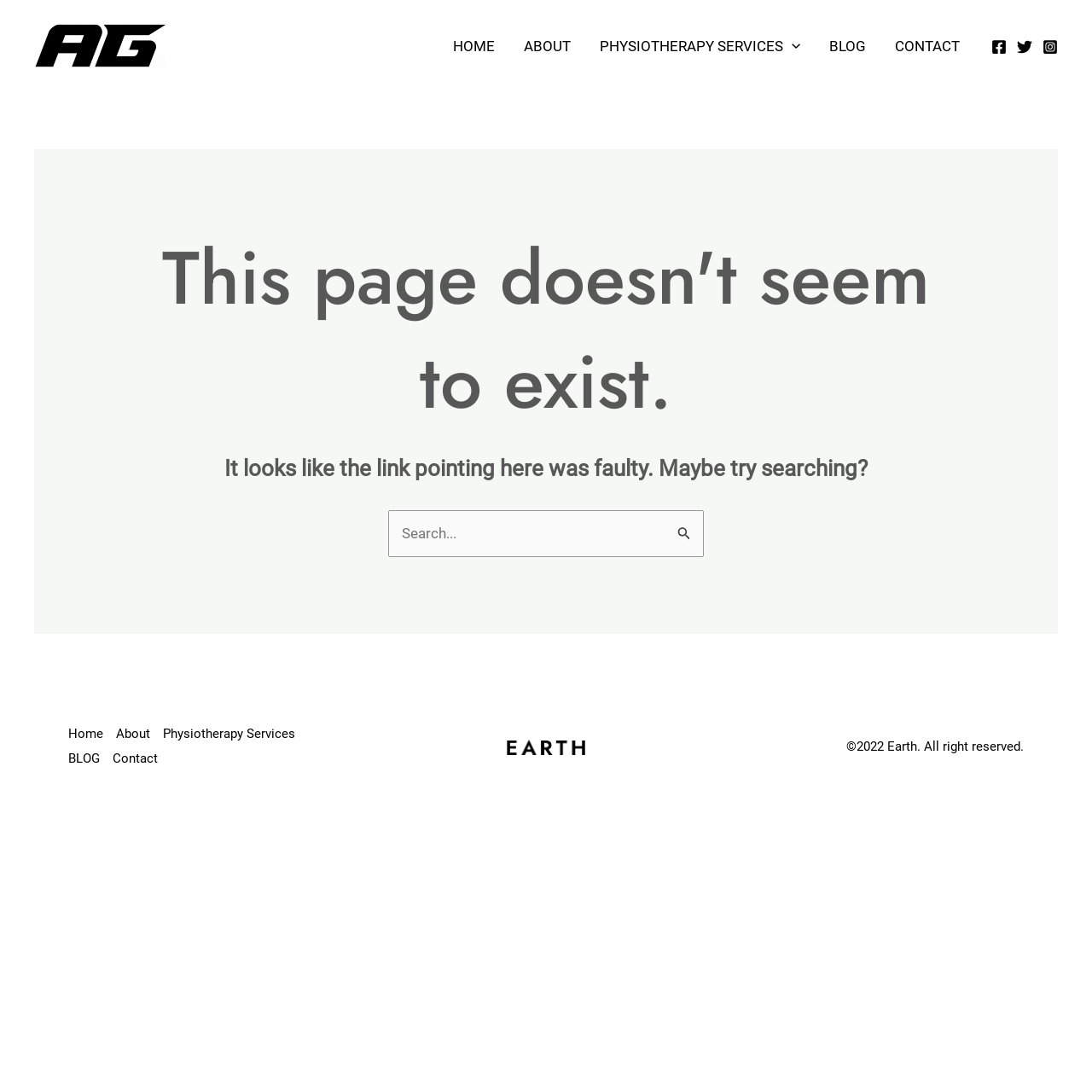Carefully examine the image and provide an in-depth answer to the question: How many social media links are there?

There are three social media links at the top-right corner of the webpage, which are Facebook, Twitter, and Instagram, each with an image and a link.